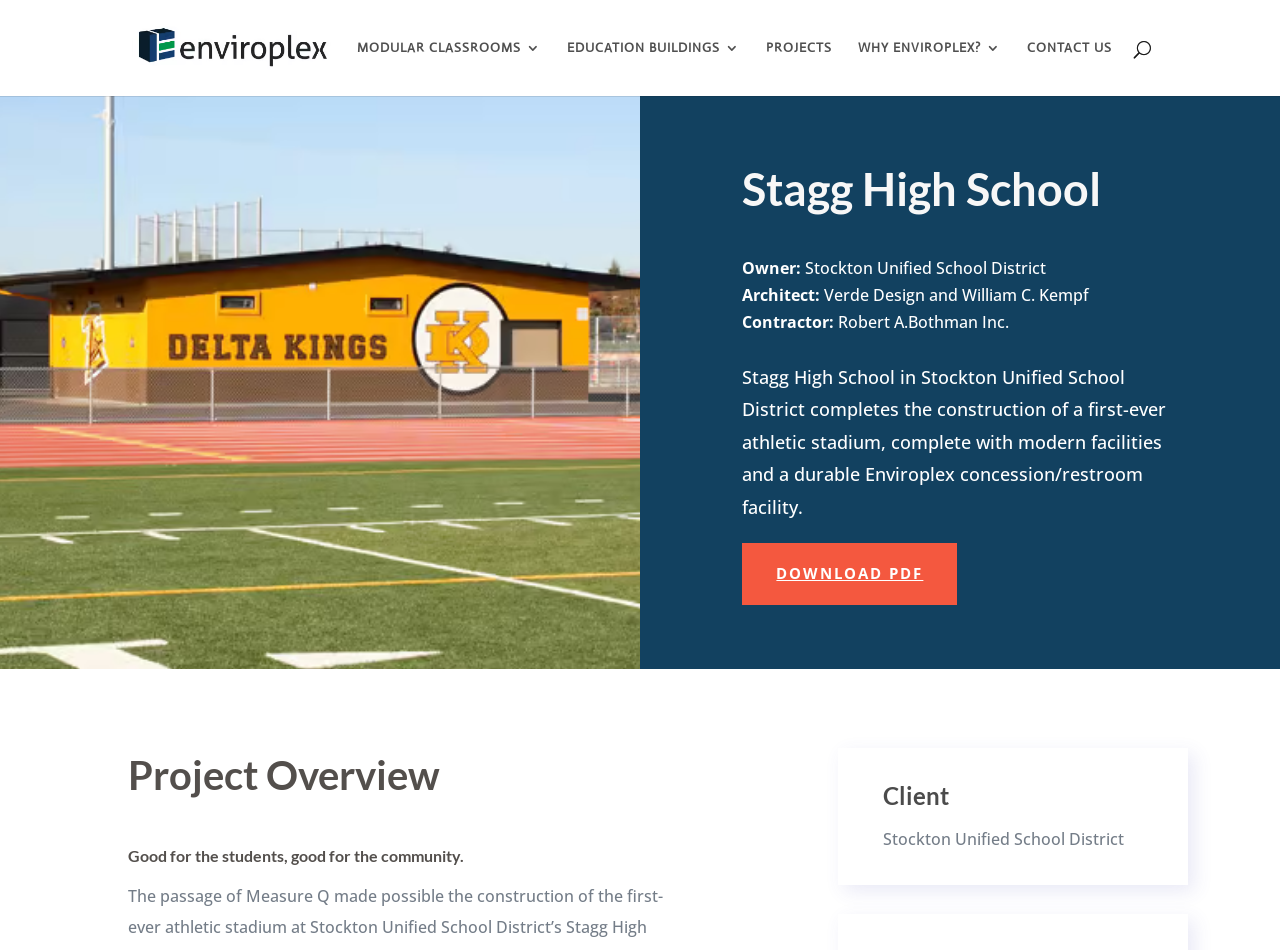Who is the architect of the project?
Examine the image and provide an in-depth answer to the question.

The architect of the project can be found in the static text element with the text 'Architect:' and its corresponding value 'Verde Design and William C. Kempf' which is located in the middle of the webpage.